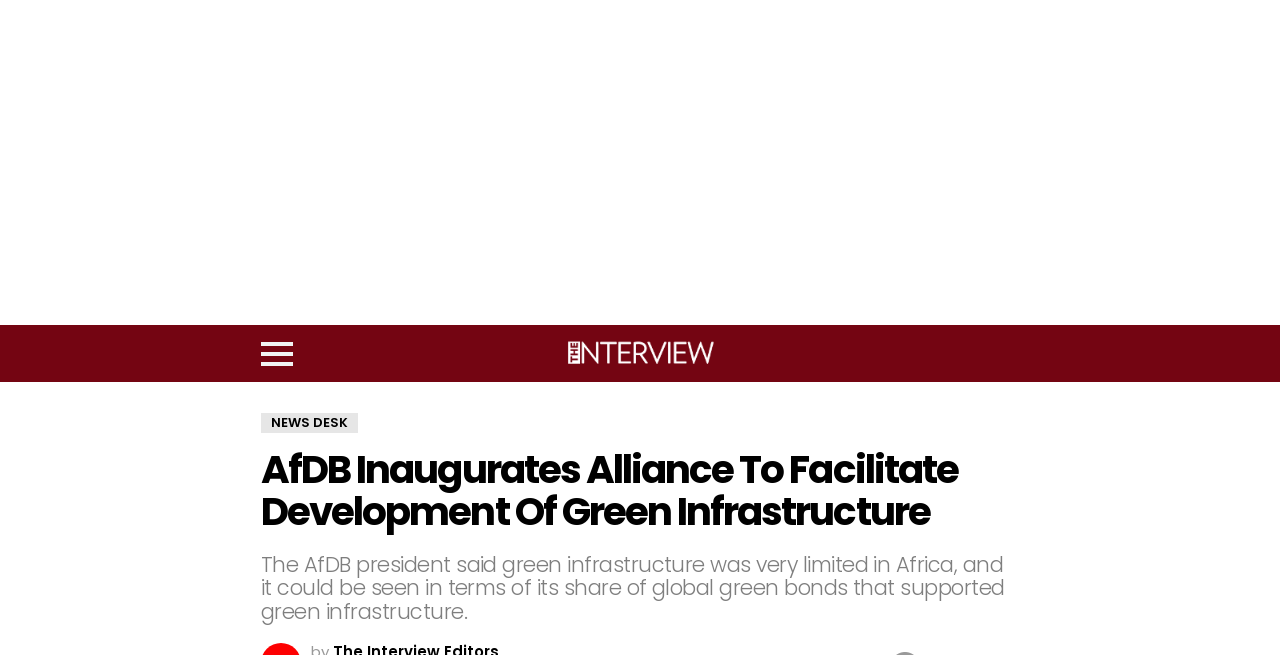Look at the image and answer the question in detail:
What is the position of the menu button?

I determined the position by looking at the bounding box coordinates of the button element with the text ' Menu', which has a y1 value of 0.509, indicating that it is located at the top of the page, and an x1 value of 0.204, suggesting that it is positioned on the left side.